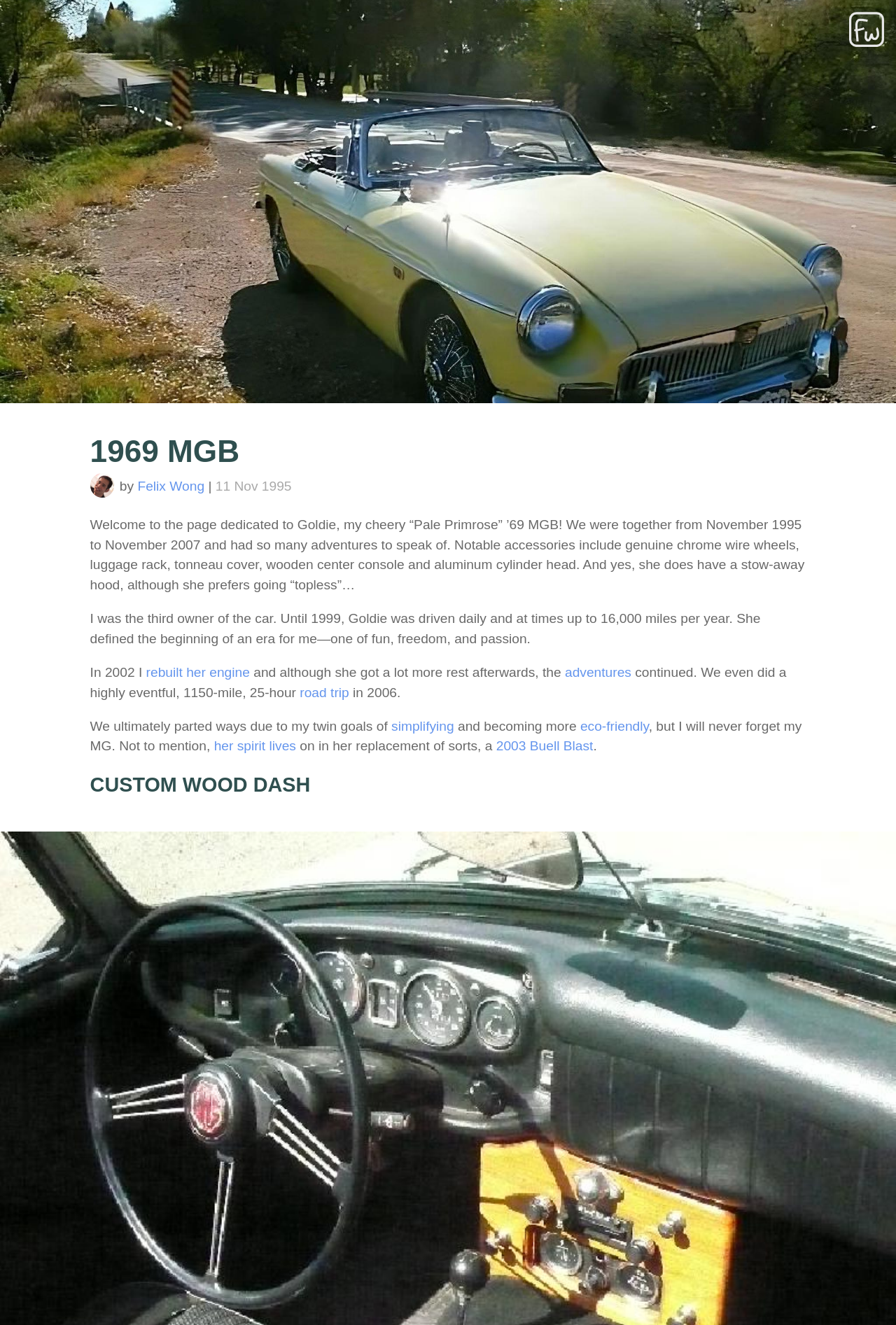Determine the bounding box for the HTML element described here: "Home". The coordinates should be given as [left, top, right, bottom] with each number being a float between 0 and 1.

[0.963, 0.117, 0.997, 0.126]